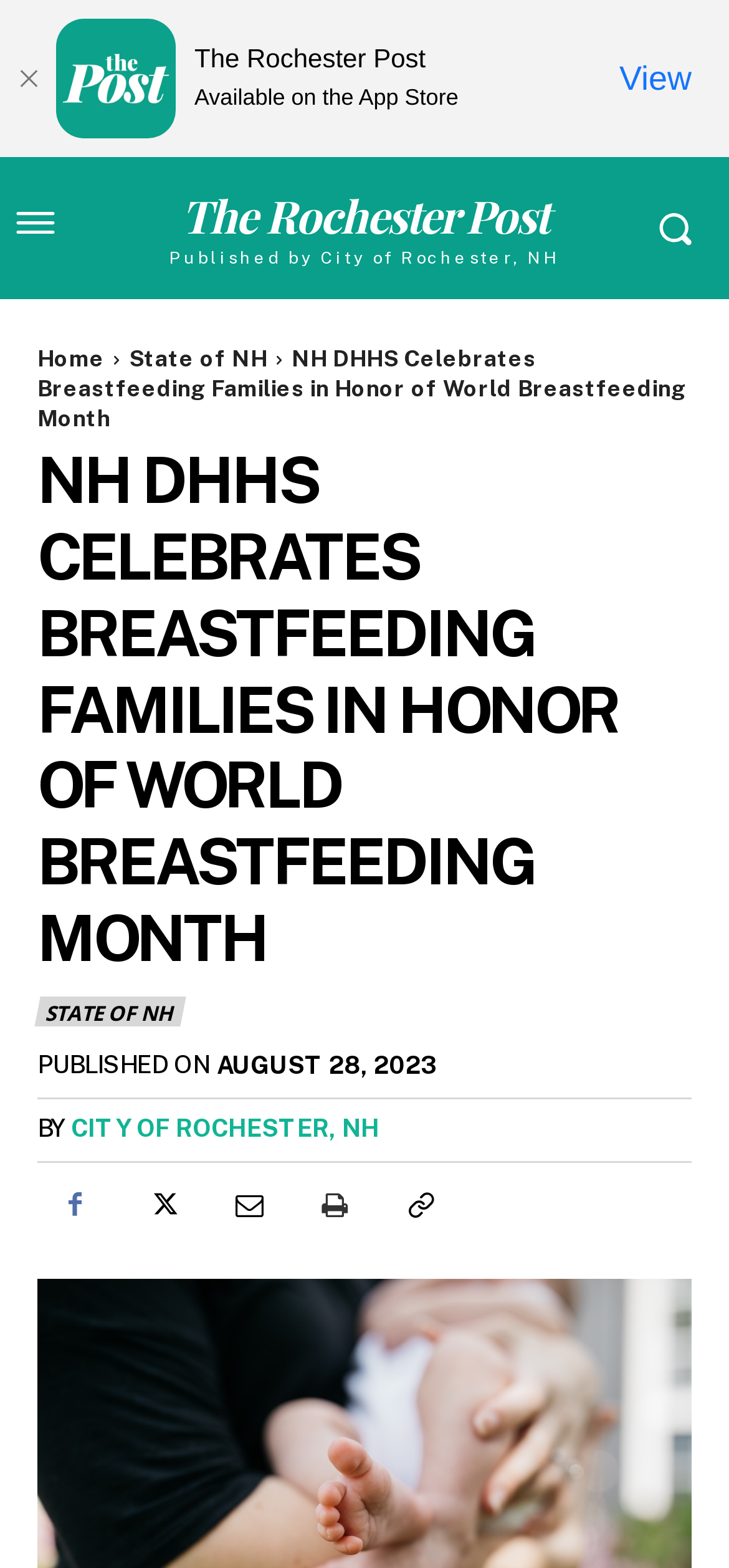Using the image as a reference, answer the following question in as much detail as possible:
What is the name of the publication?

I determined the answer by looking at the top-left corner of the webpage, where I found the text 'The Rochester Post' which appears to be the name of the publication.